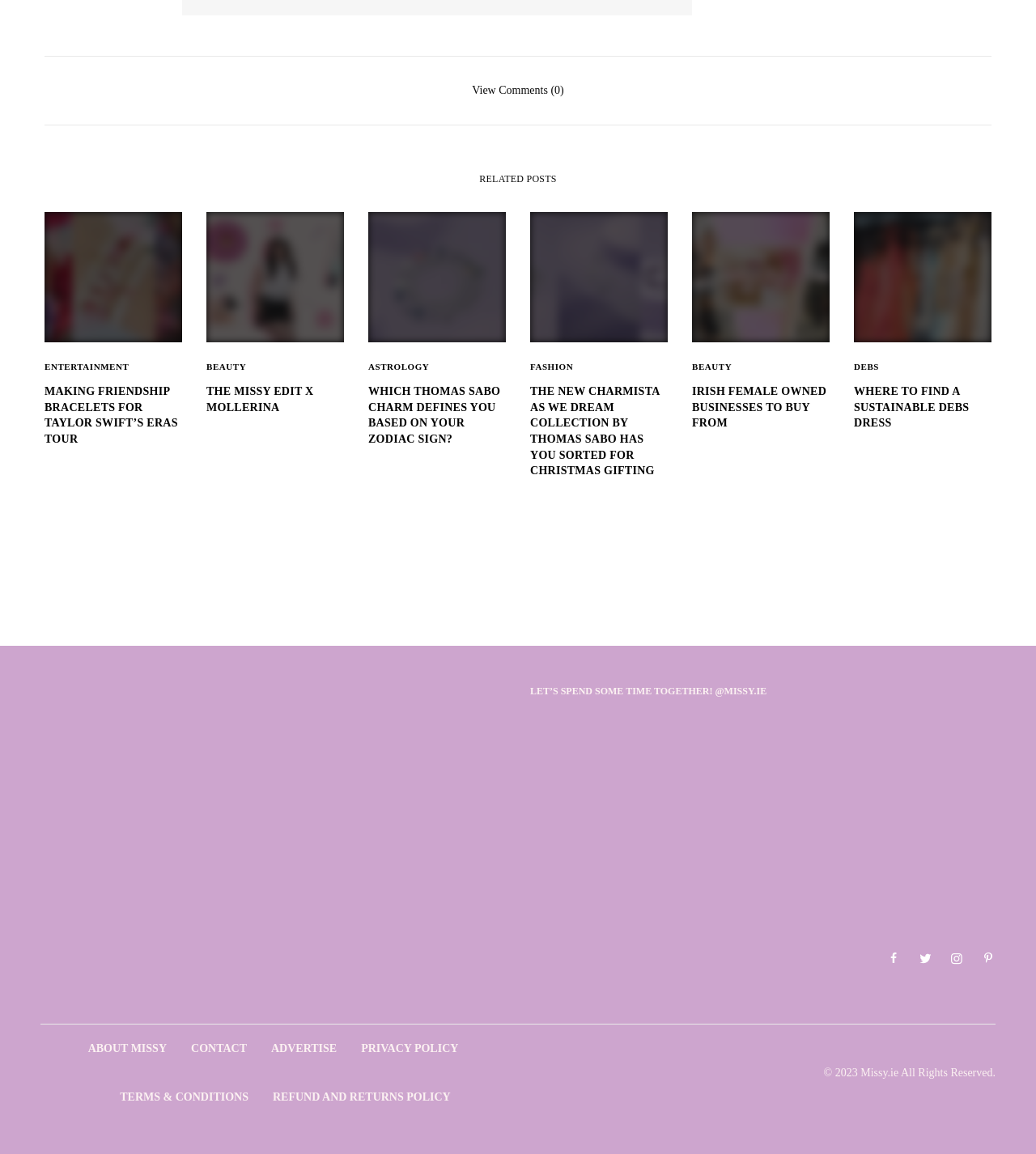Please identify the bounding box coordinates of the clickable region that I should interact with to perform the following instruction: "Learn about the new Charmista As We Dream collection by Thomas Sabo". The coordinates should be expressed as four float numbers between 0 and 1, i.e., [left, top, right, bottom].

[0.512, 0.333, 0.645, 0.415]